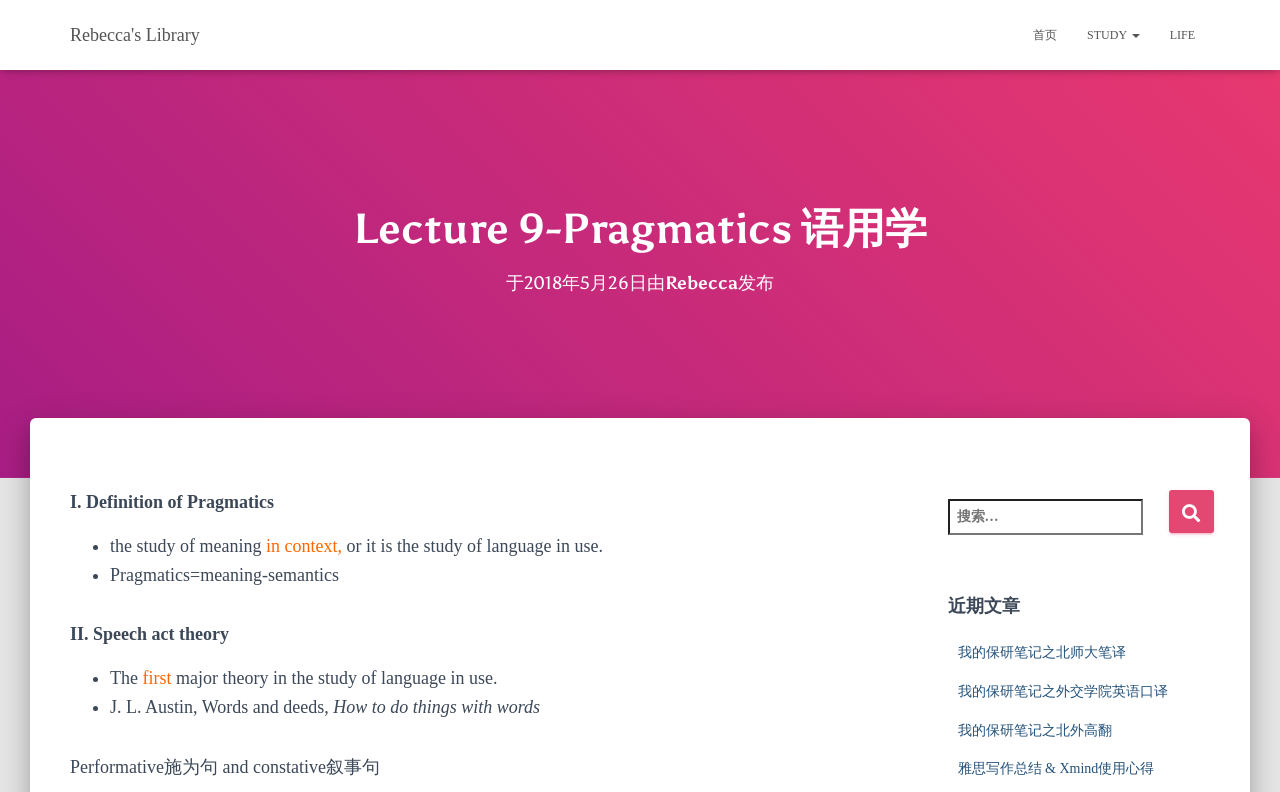Provide the bounding box coordinates for the area that should be clicked to complete the instruction: "search for something".

[0.74, 0.63, 0.949, 0.71]